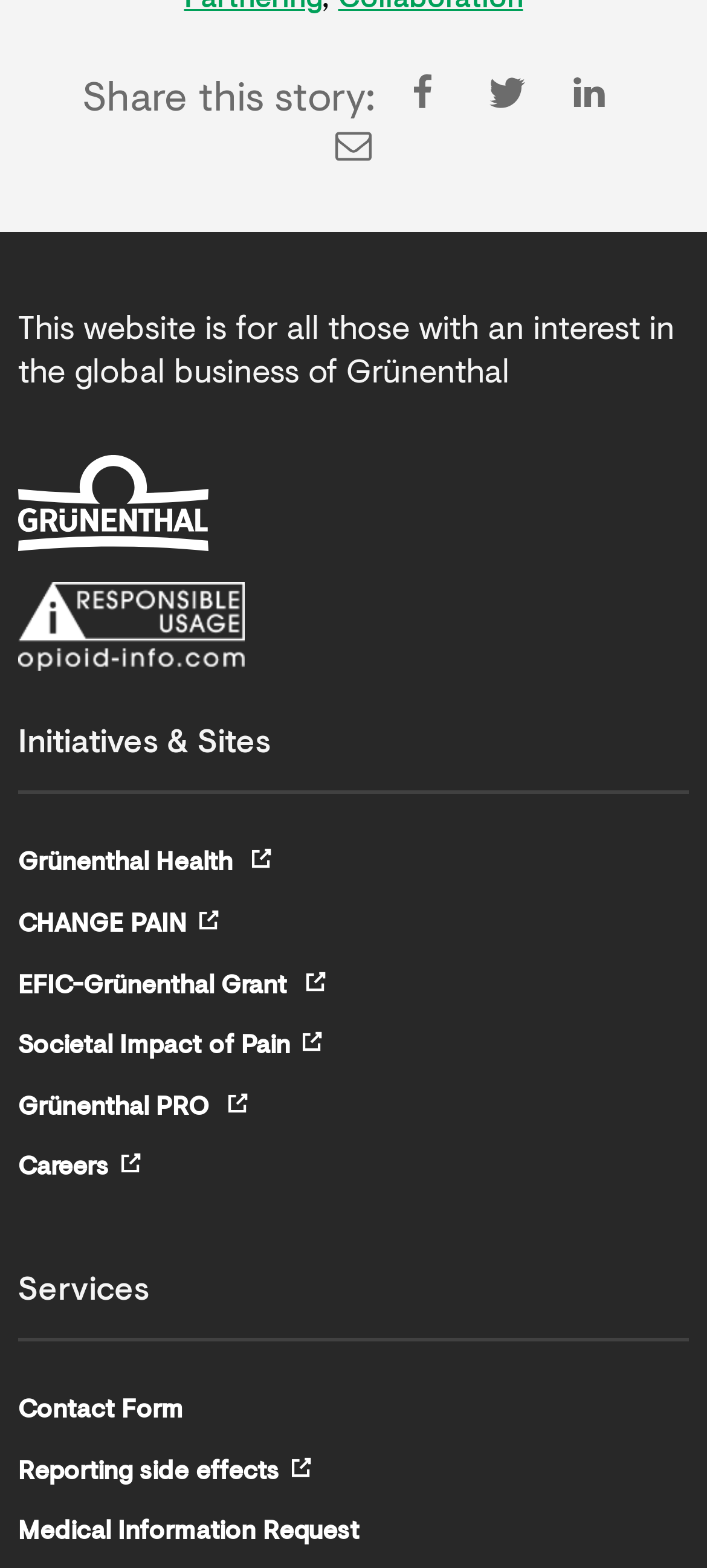Predict the bounding box coordinates for the UI element described as: "Medical Information Request". The coordinates should be four float numbers between 0 and 1, presented as [left, top, right, bottom].

[0.026, 0.956, 0.508, 0.995]